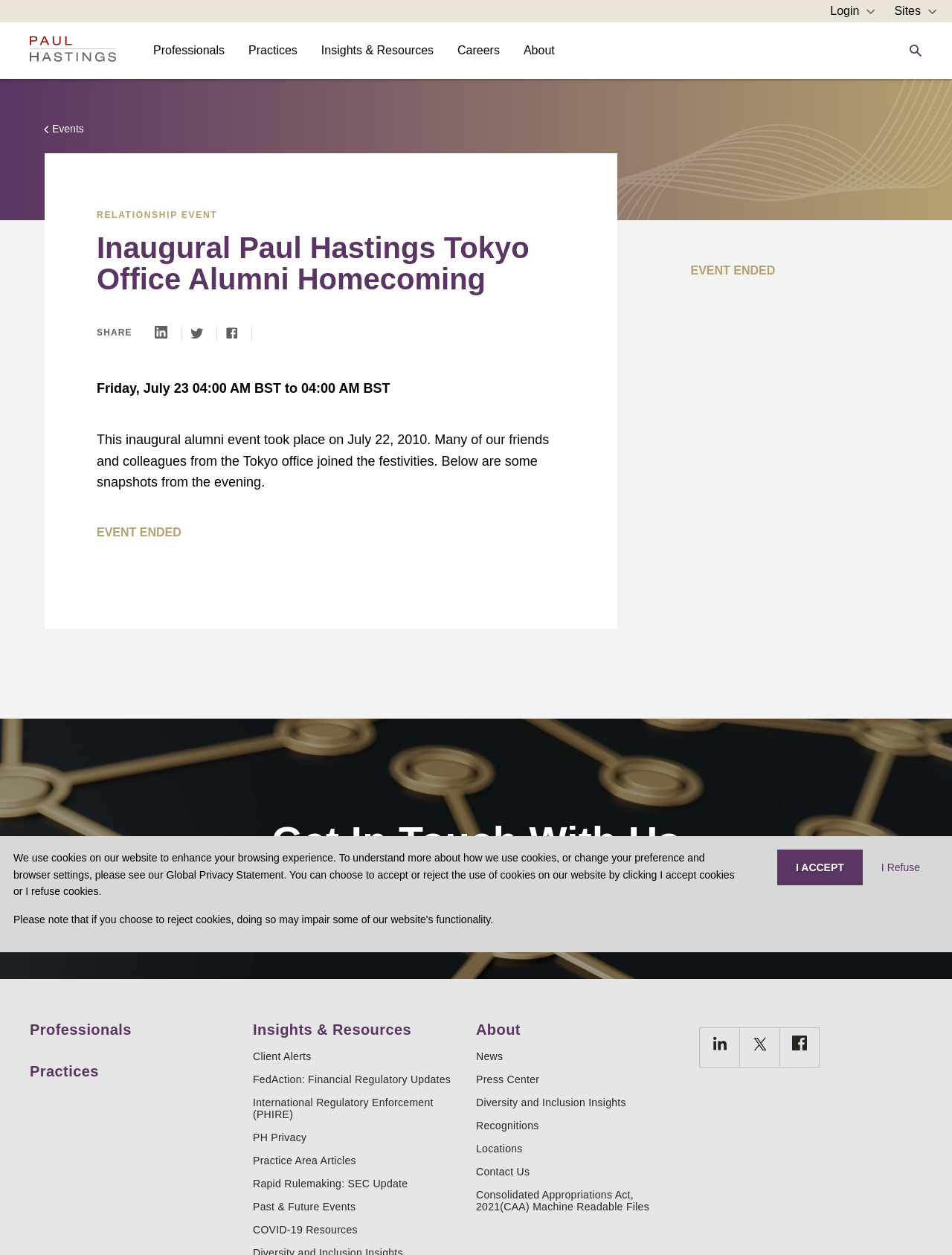Predict the bounding box coordinates of the area that should be clicked to accomplish the following instruction: "Contact us". The bounding box coordinates should consist of four float numbers between 0 and 1, i.e., [left, top, right, bottom].

[0.031, 0.691, 0.969, 0.704]